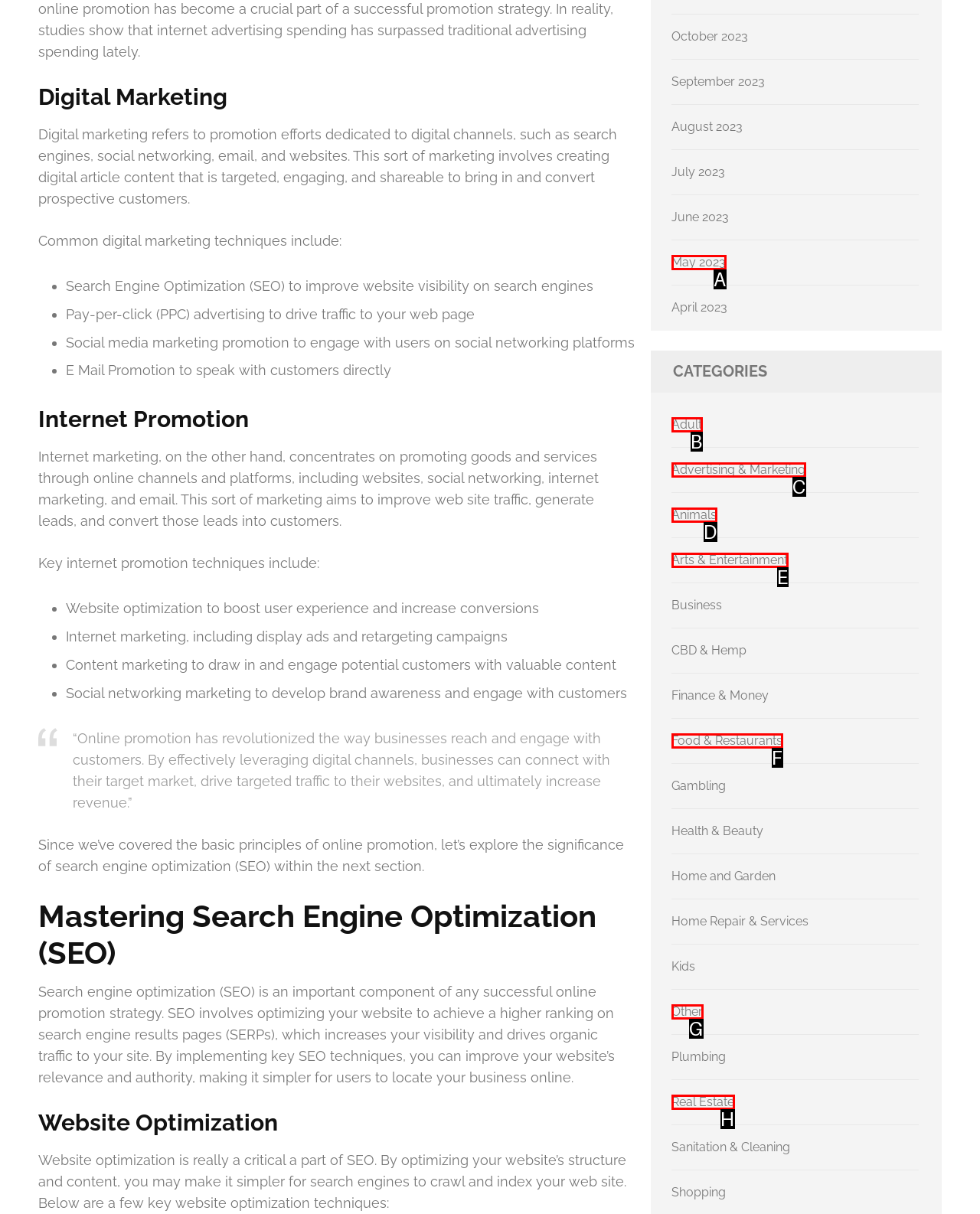Find the option that fits the given description: Animals
Answer with the letter representing the correct choice directly.

D